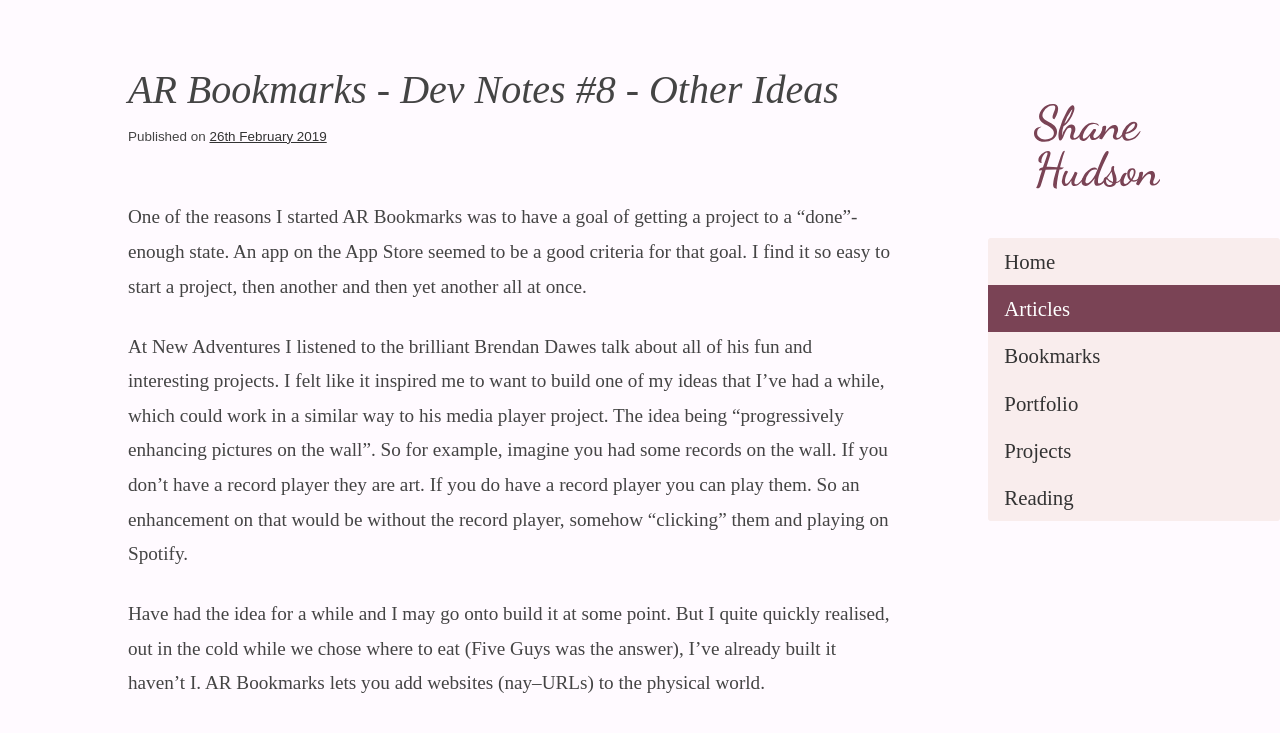Please reply with a single word or brief phrase to the question: 
What is the date of publication?

26th February 2019